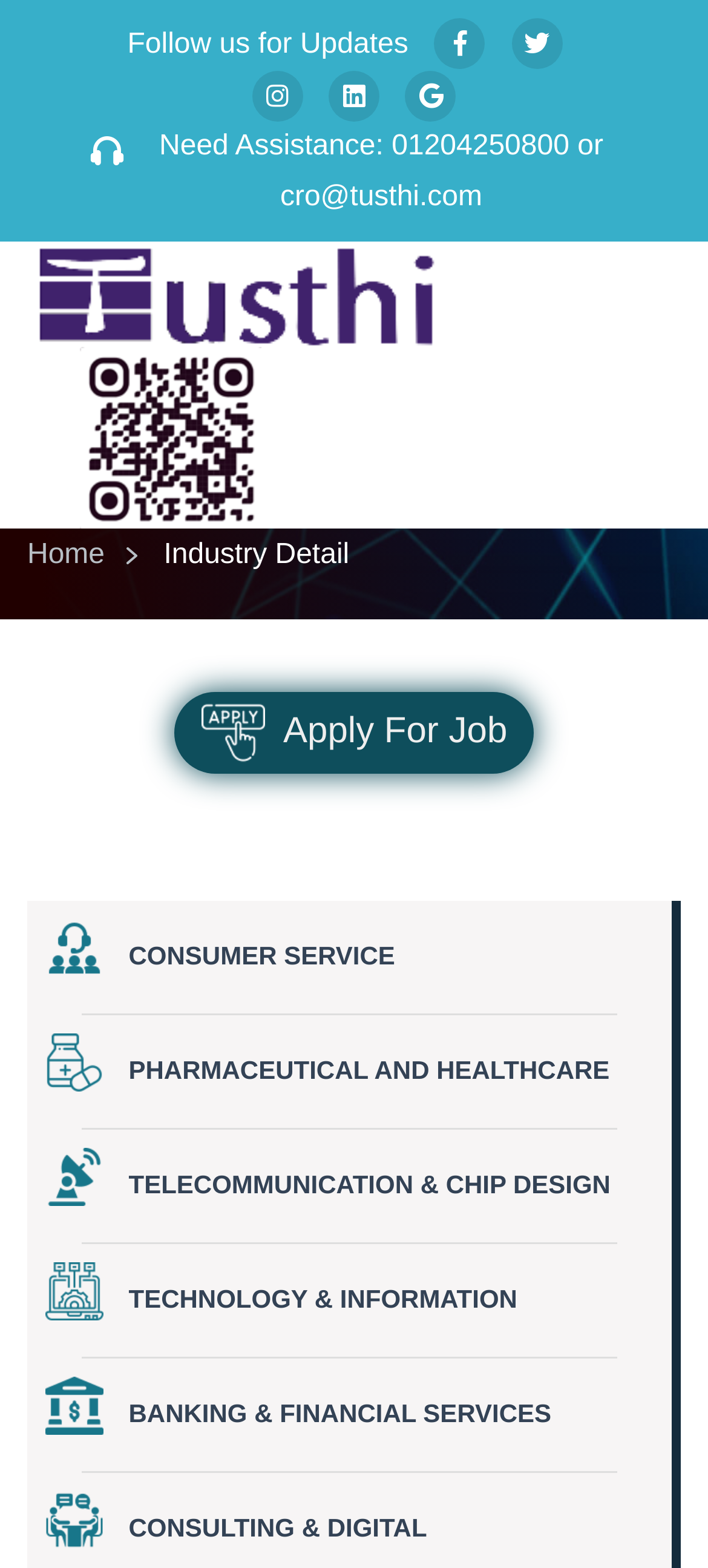Please specify the bounding box coordinates of the region to click in order to perform the following instruction: "Get assistance by calling the phone number".

[0.553, 0.083, 0.804, 0.103]